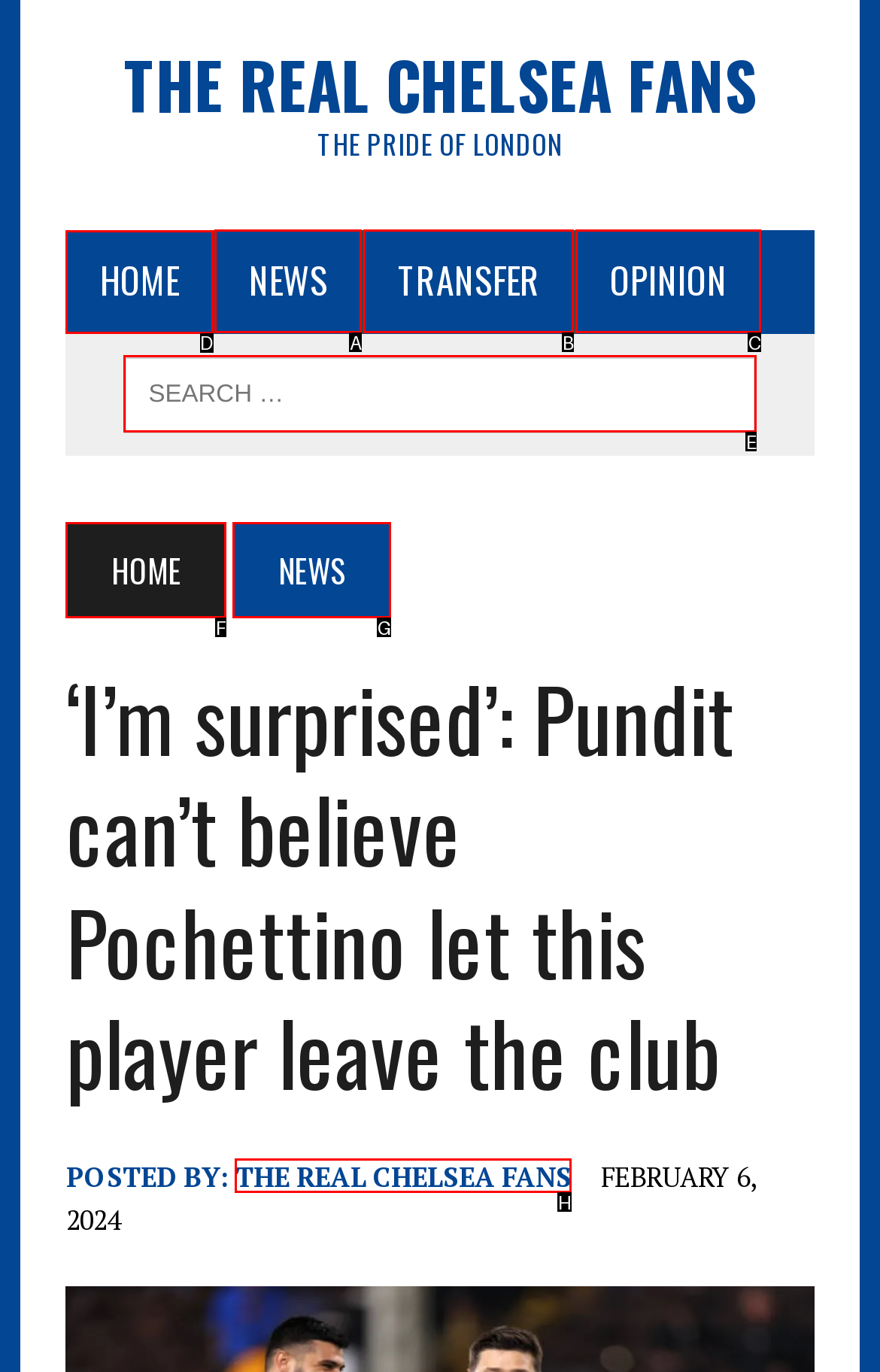Which option should I select to accomplish the task: click on the HOME link? Respond with the corresponding letter from the given choices.

D